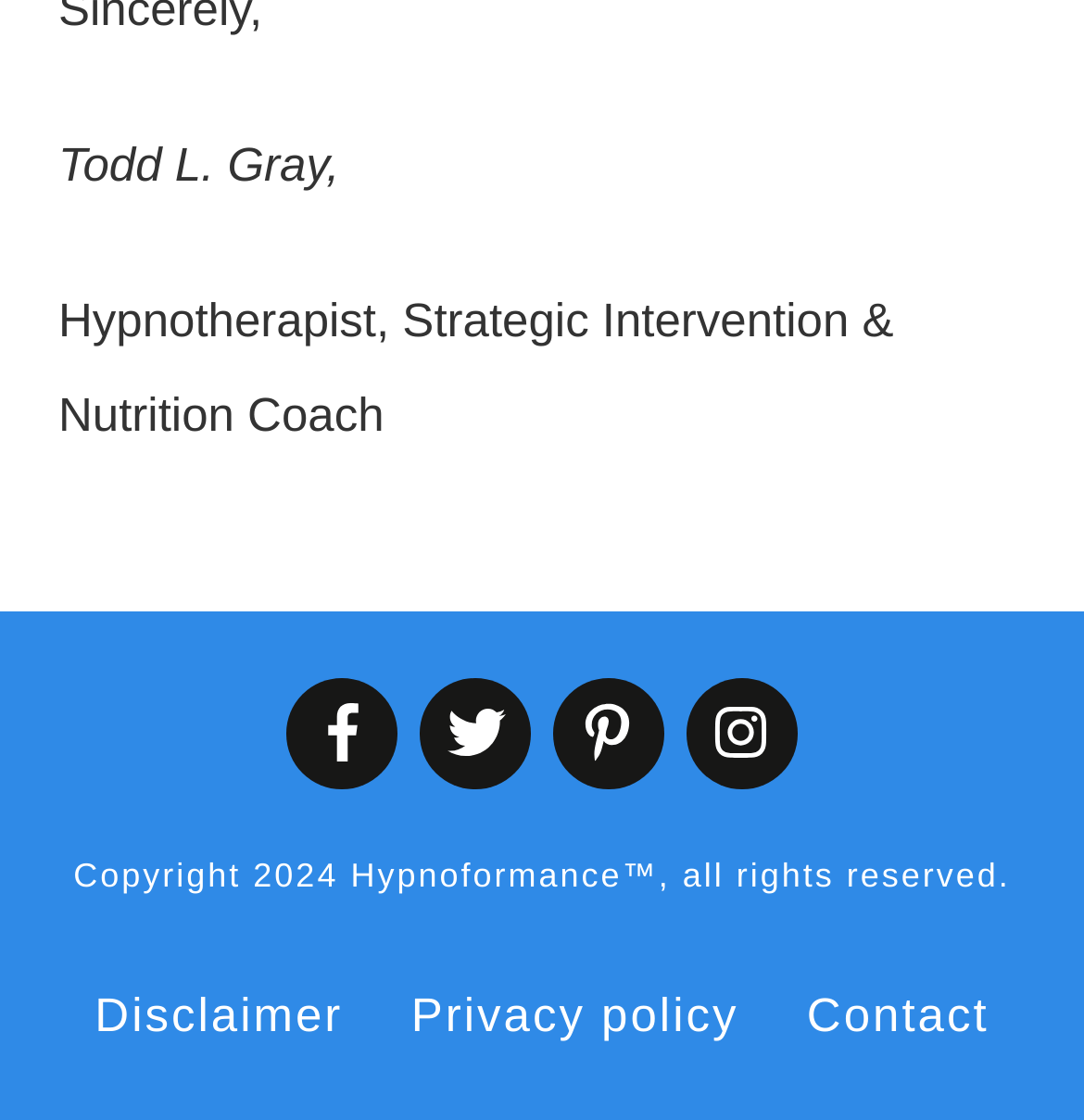Using the information from the screenshot, answer the following question thoroughly:
What is the profession of Todd L. Gray?

The webpage displays the name 'Todd L. Gray' followed by the description 'Hypnotherapist, Strategic Intervention & Nutrition Coach', indicating that Todd L. Gray is a hypnotherapist.